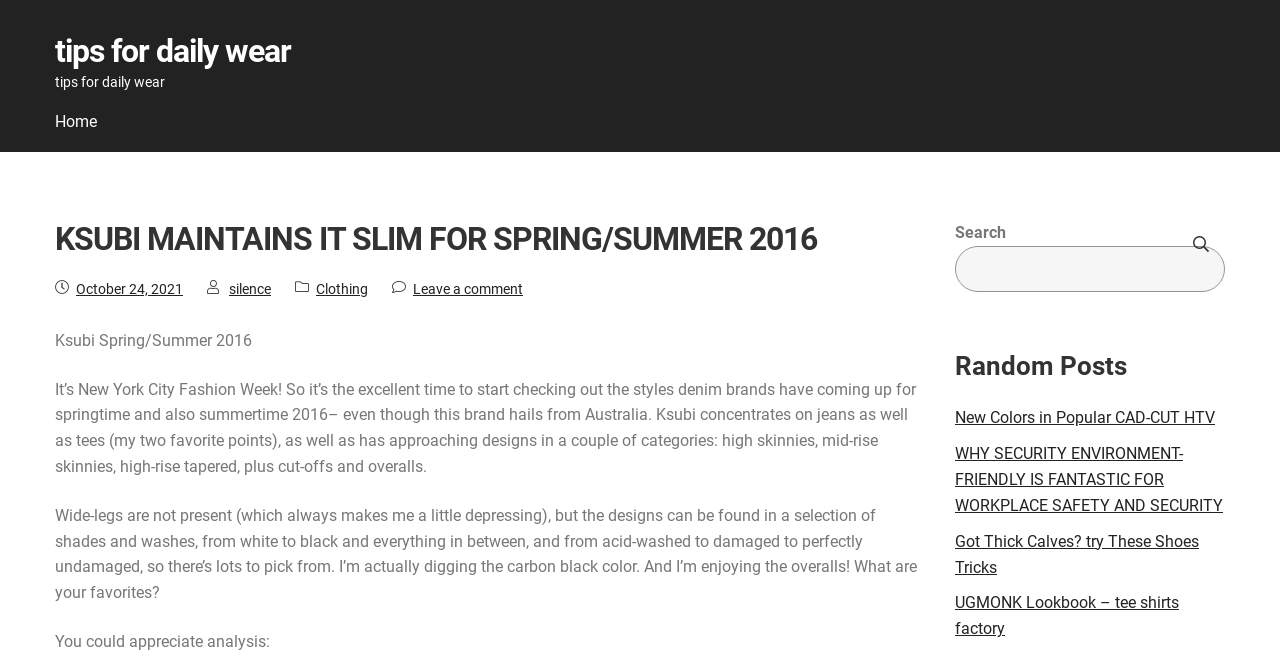Provide a short answer to the following question with just one word or phrase: What is the brand name mentioned in the article?

Ksubi